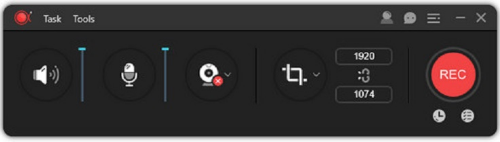Please give a succinct answer using a single word or phrase:
What are the displayed resolution settings?

1920 and 1074